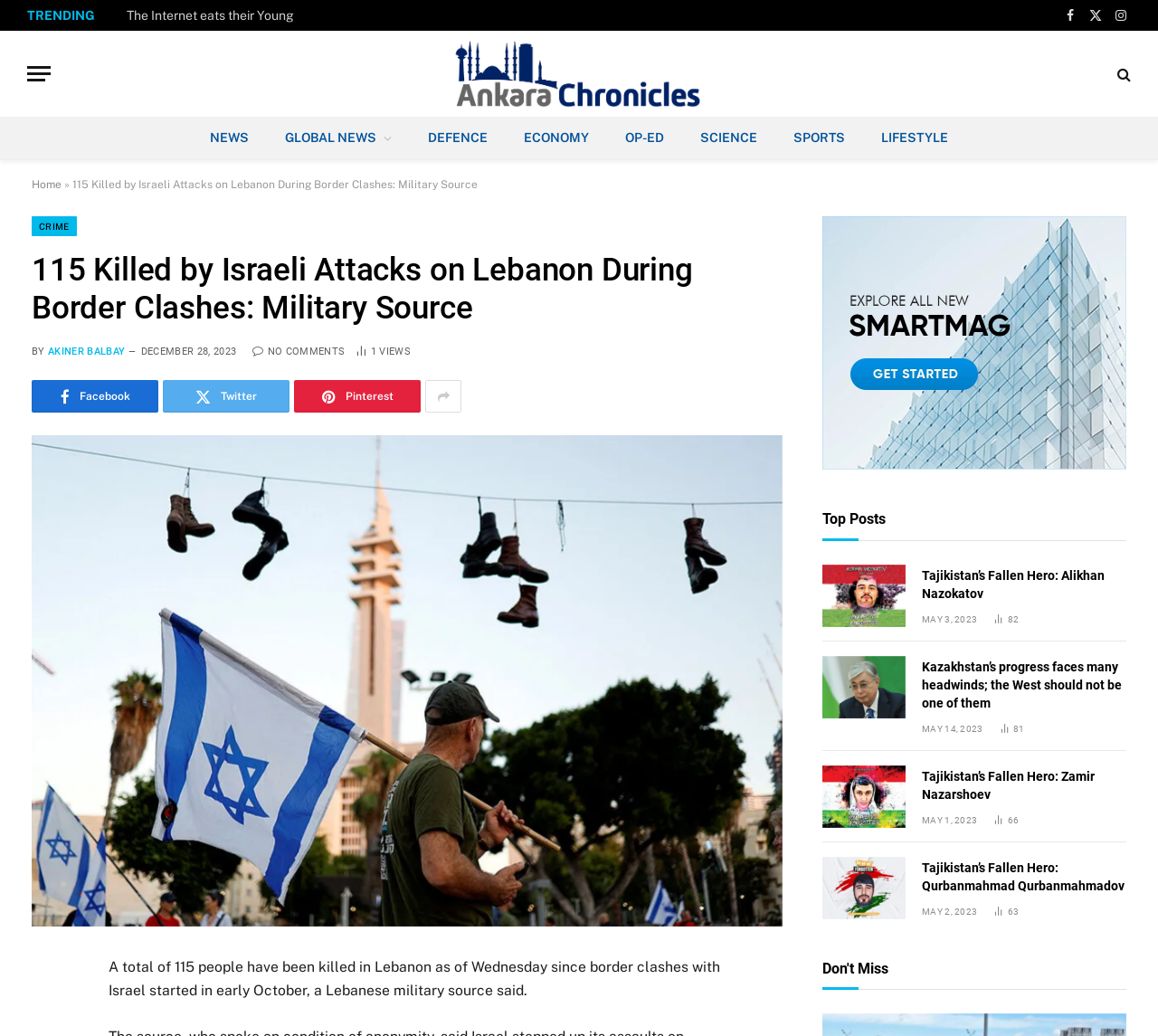Point out the bounding box coordinates of the section to click in order to follow this instruction: "Share the article".

[0.027, 0.928, 0.061, 0.939]